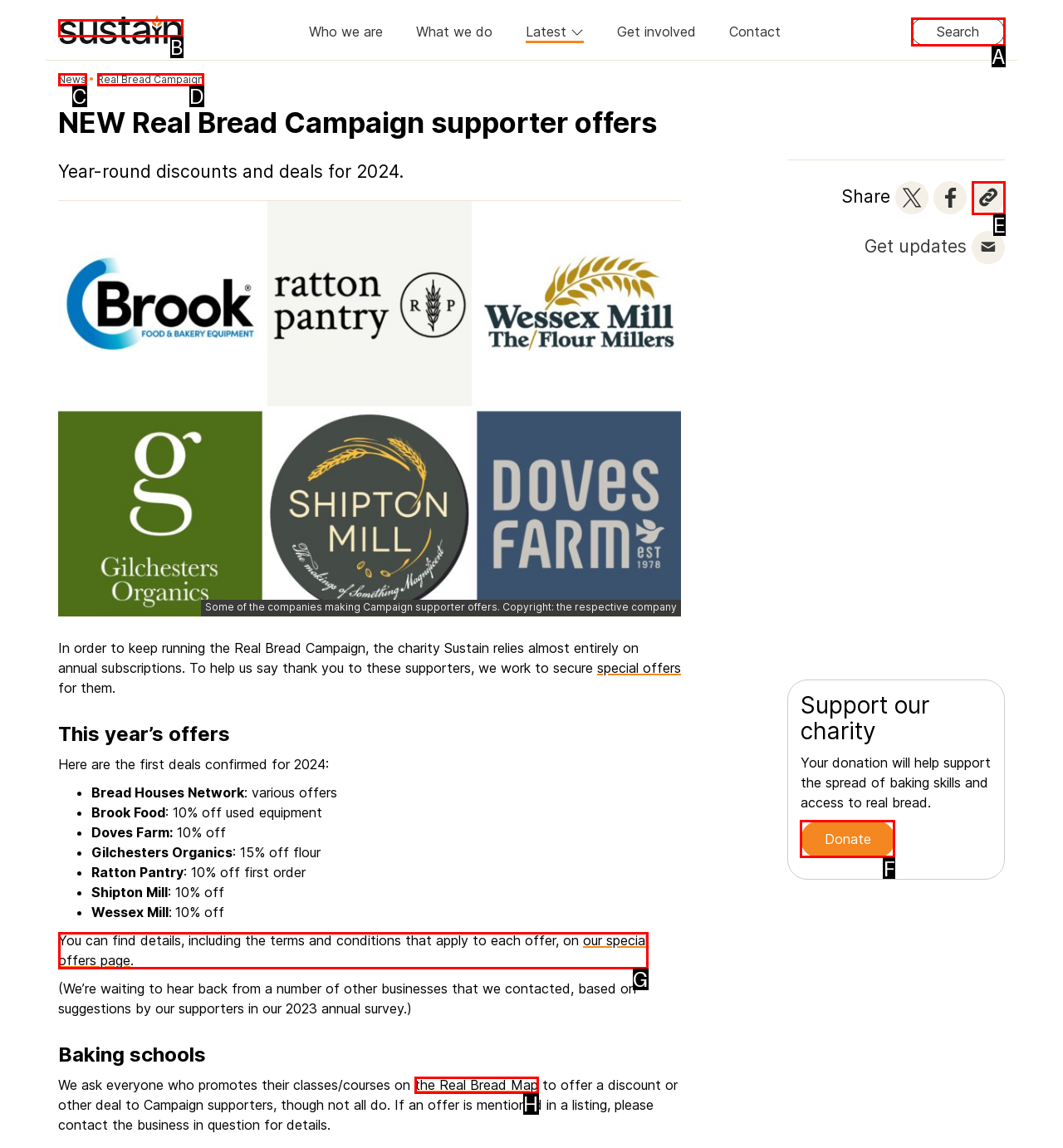Find the HTML element that corresponds to the description: our special offers page. Indicate your selection by the letter of the appropriate option.

G